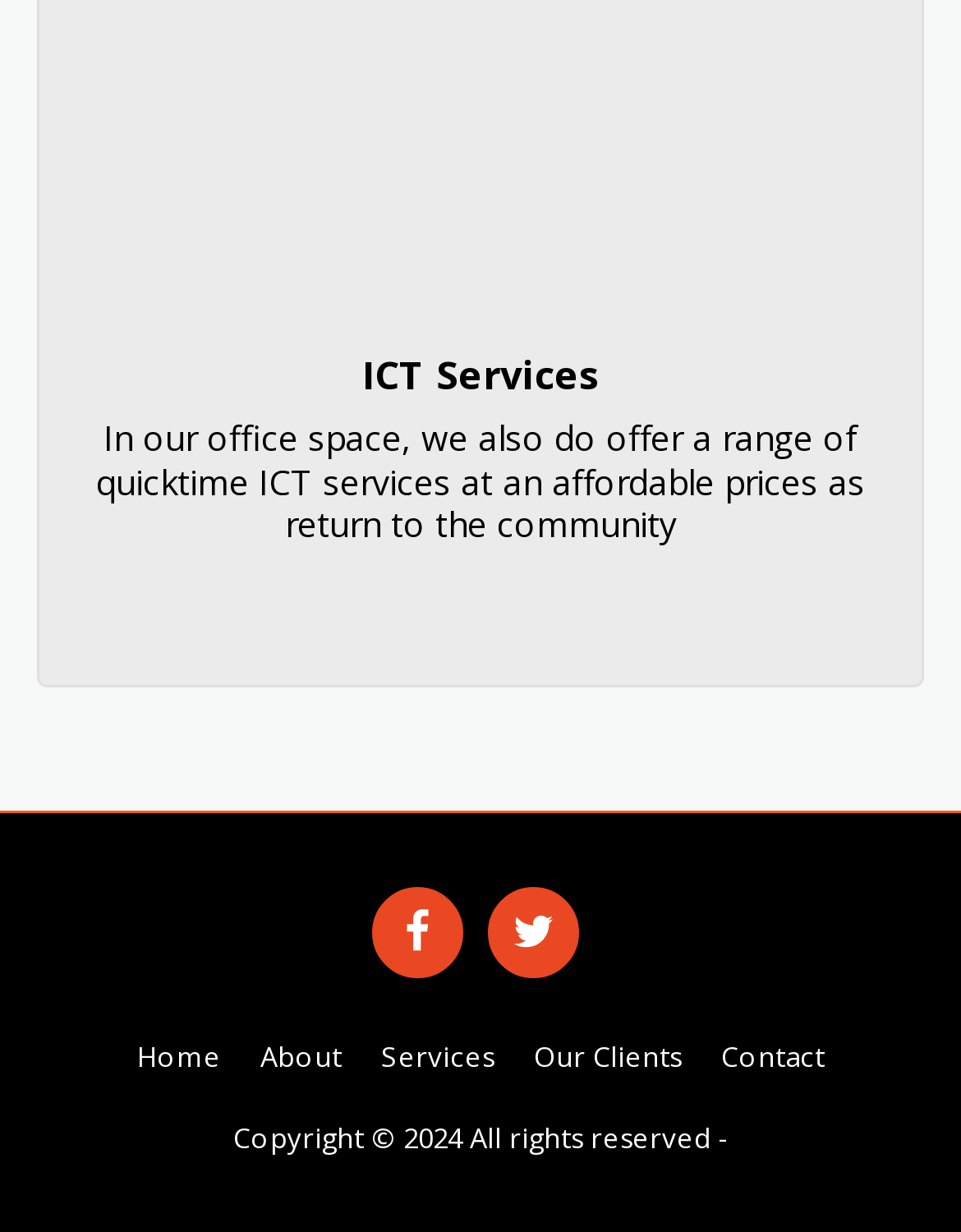Give a one-word or phrase response to the following question: How many navigation links are there at the bottom of the webpage?

5